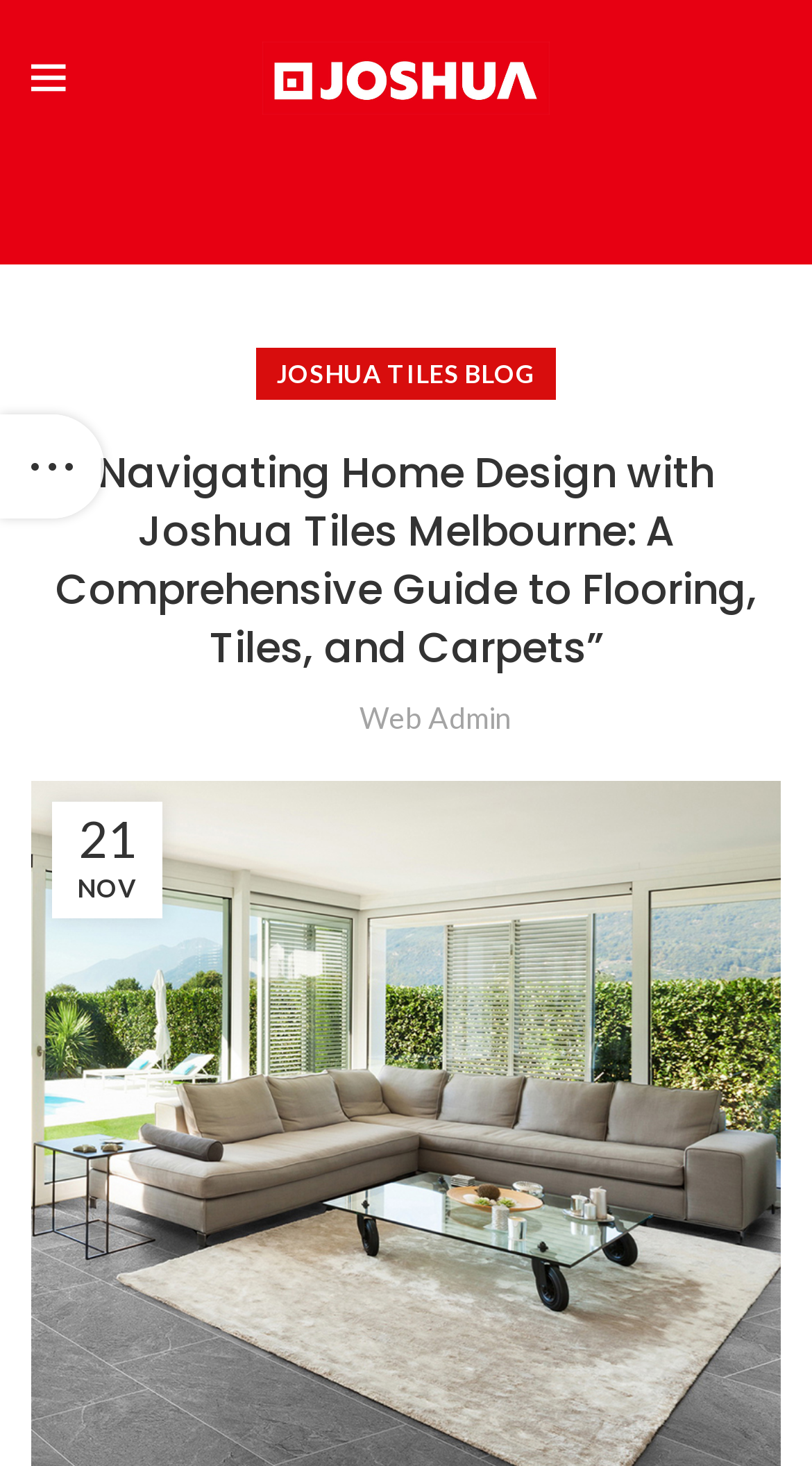Using the given element description, provide the bounding box coordinates (top-left x, top-left y, bottom-right x, bottom-right y) for the corresponding UI element in the screenshot: Web Admin

[0.442, 0.478, 0.629, 0.502]